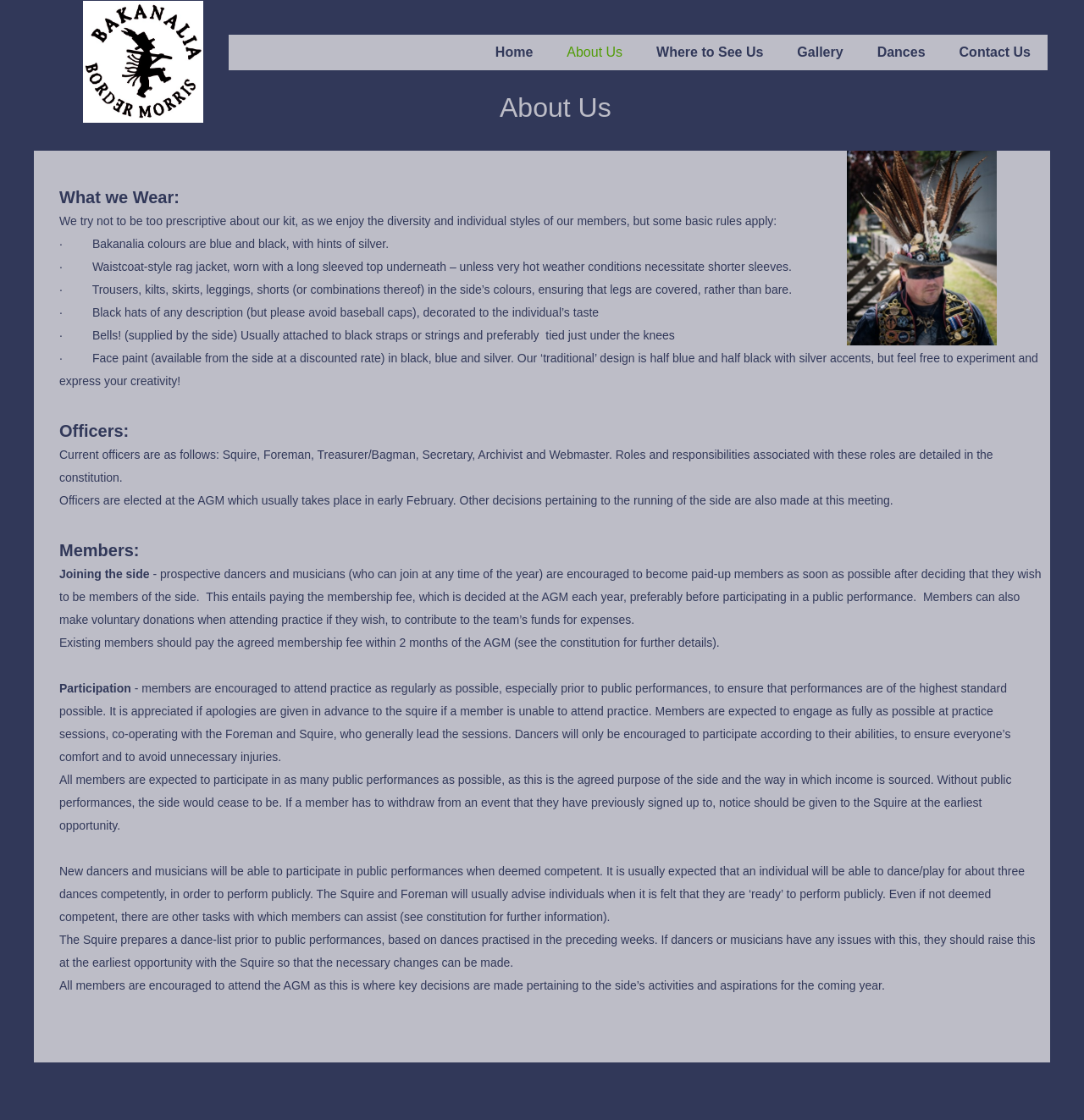Based on the provided description, "Contact Us", find the bounding box of the corresponding UI element in the screenshot.

[0.877, 0.031, 0.959, 0.063]